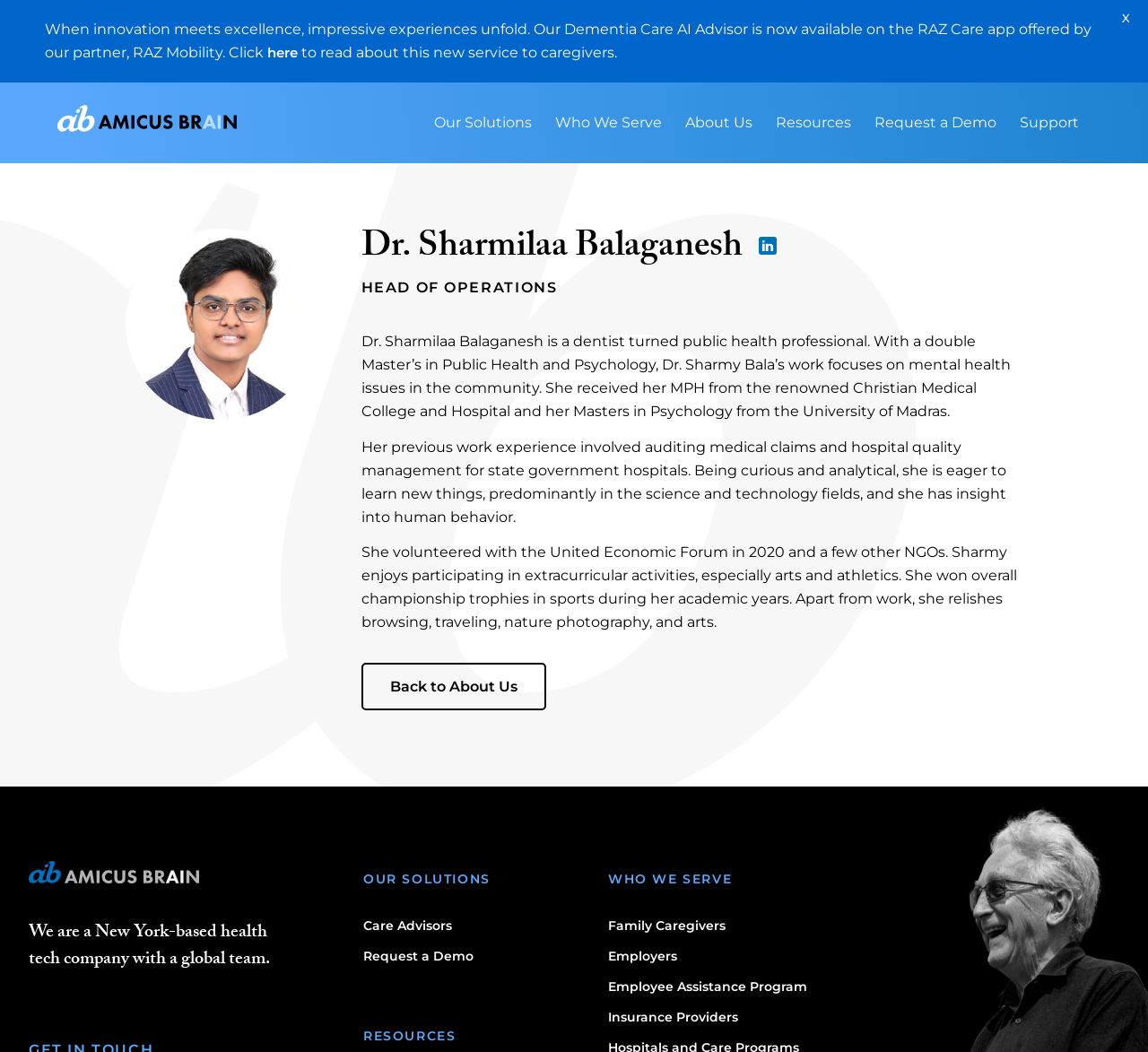Examine the image carefully and respond to the question with a detailed answer: 
What is the name of the company mentioned on the webpage?

The company name is mentioned in the meta description and also in the paragraph at the bottom of the webpage, which describes the company as a New York-based health tech company with a global team.